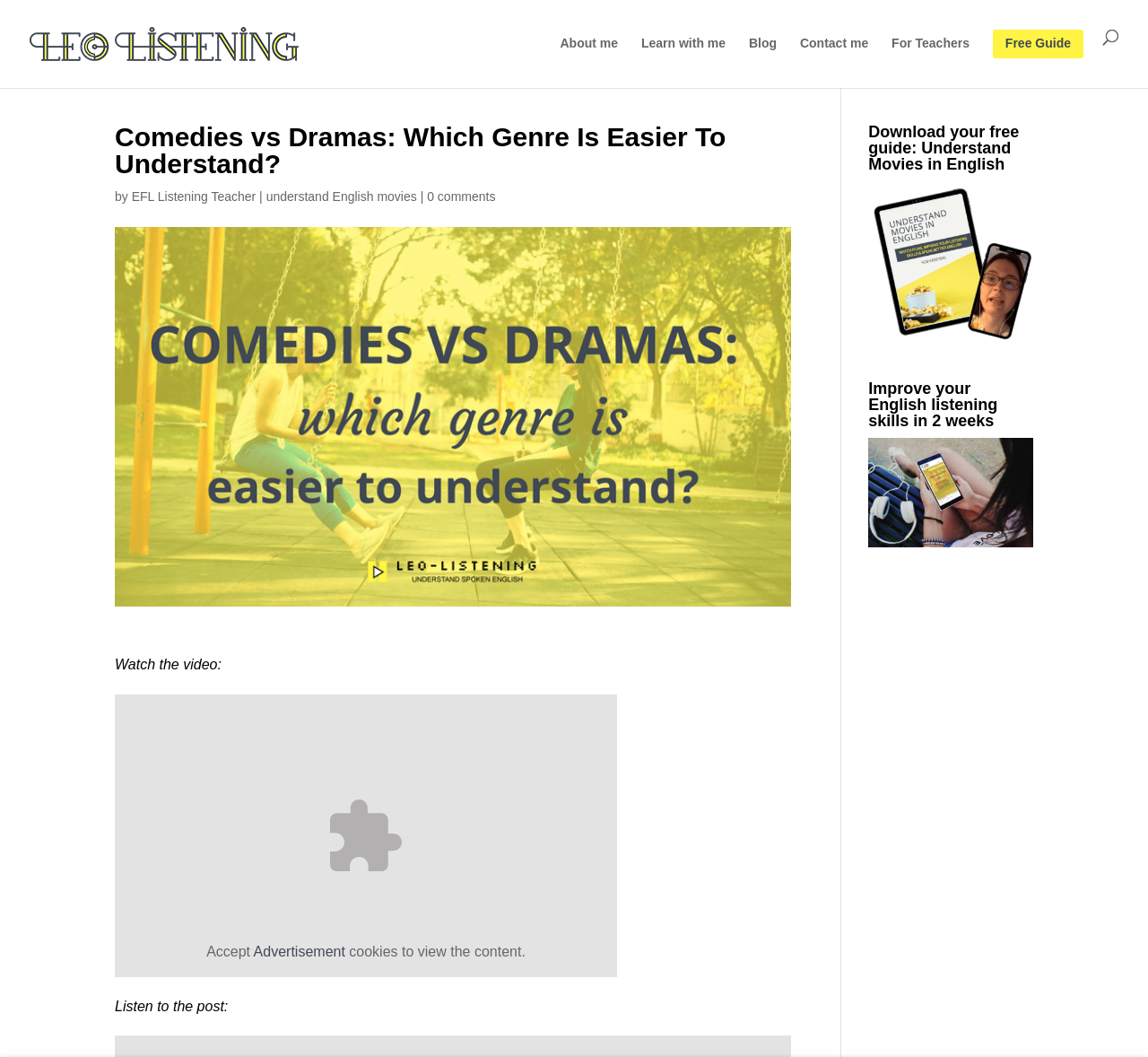Can you identify and provide the main heading of the webpage?

Comedies vs Dramas: Which Genre Is Easier To Understand?